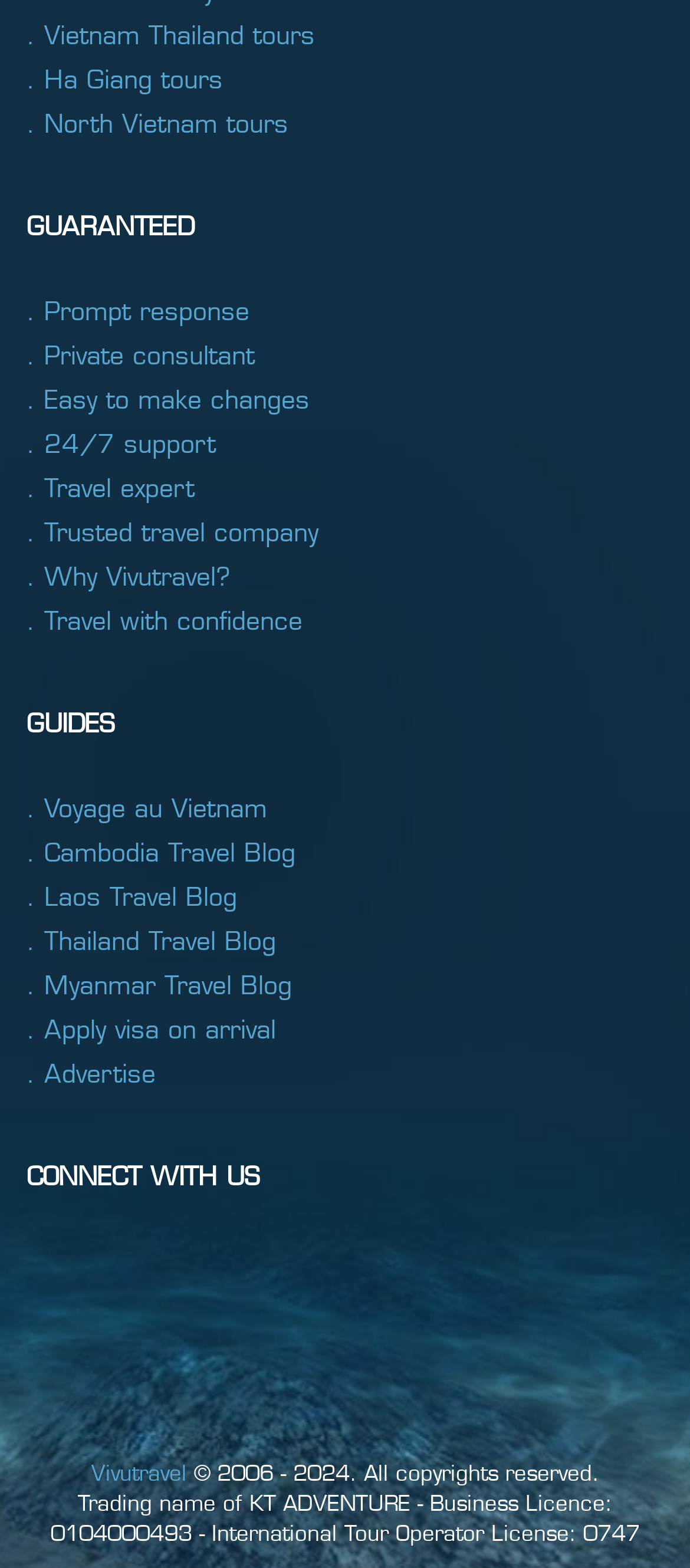Please find the bounding box coordinates of the element that you should click to achieve the following instruction: "Click on Vietnam Thailand tours". The coordinates should be presented as four float numbers between 0 and 1: [left, top, right, bottom].

[0.038, 0.009, 0.456, 0.033]